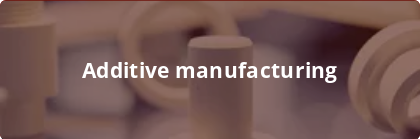What type of environment is suggested in the background?
Look at the screenshot and respond with a single word or phrase.

Modern manufacturing